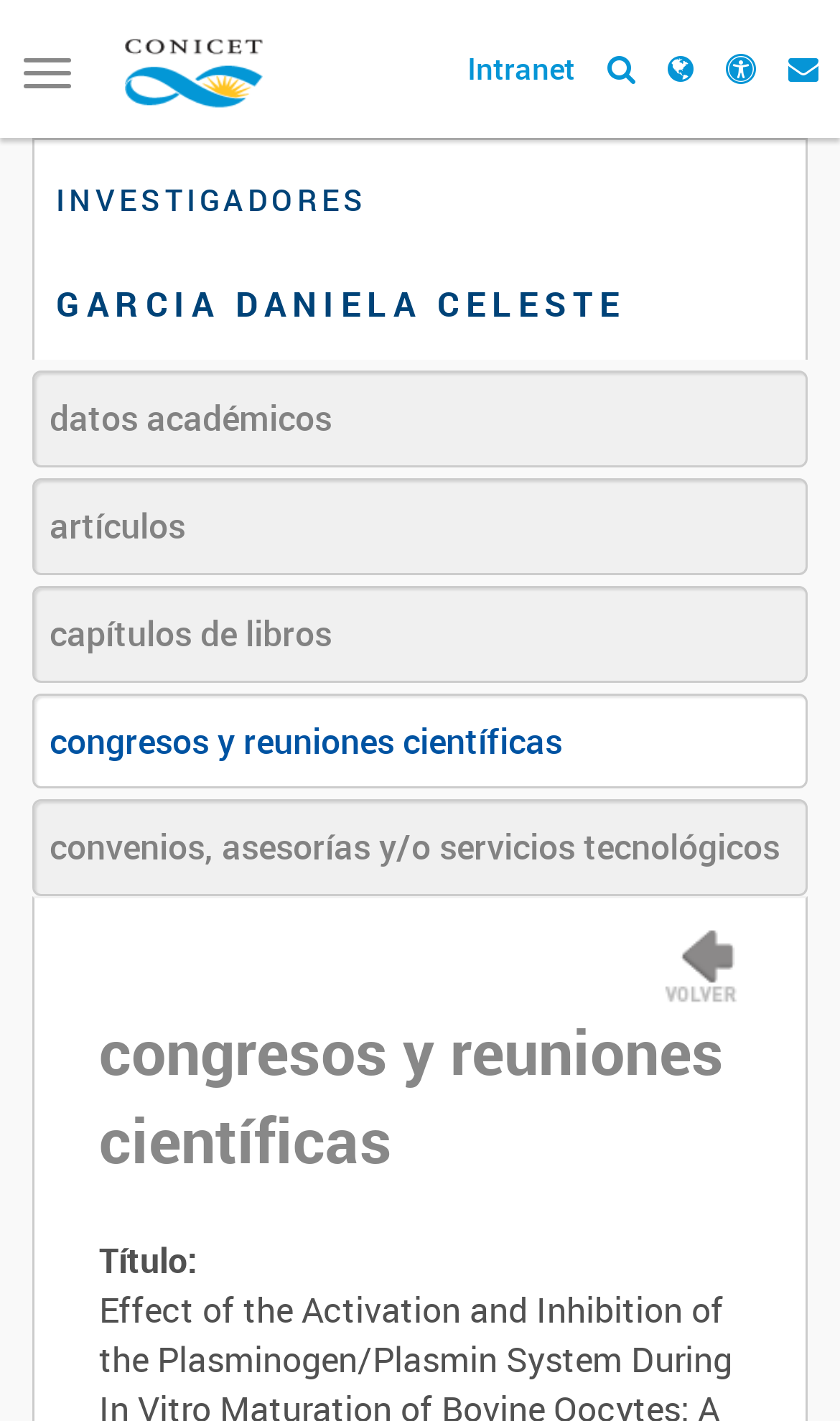Find the bounding box coordinates for the area you need to click to carry out the instruction: "Go to Intranet". The coordinates should be four float numbers between 0 and 1, indicated as [left, top, right, bottom].

[0.556, 0.033, 0.685, 0.062]